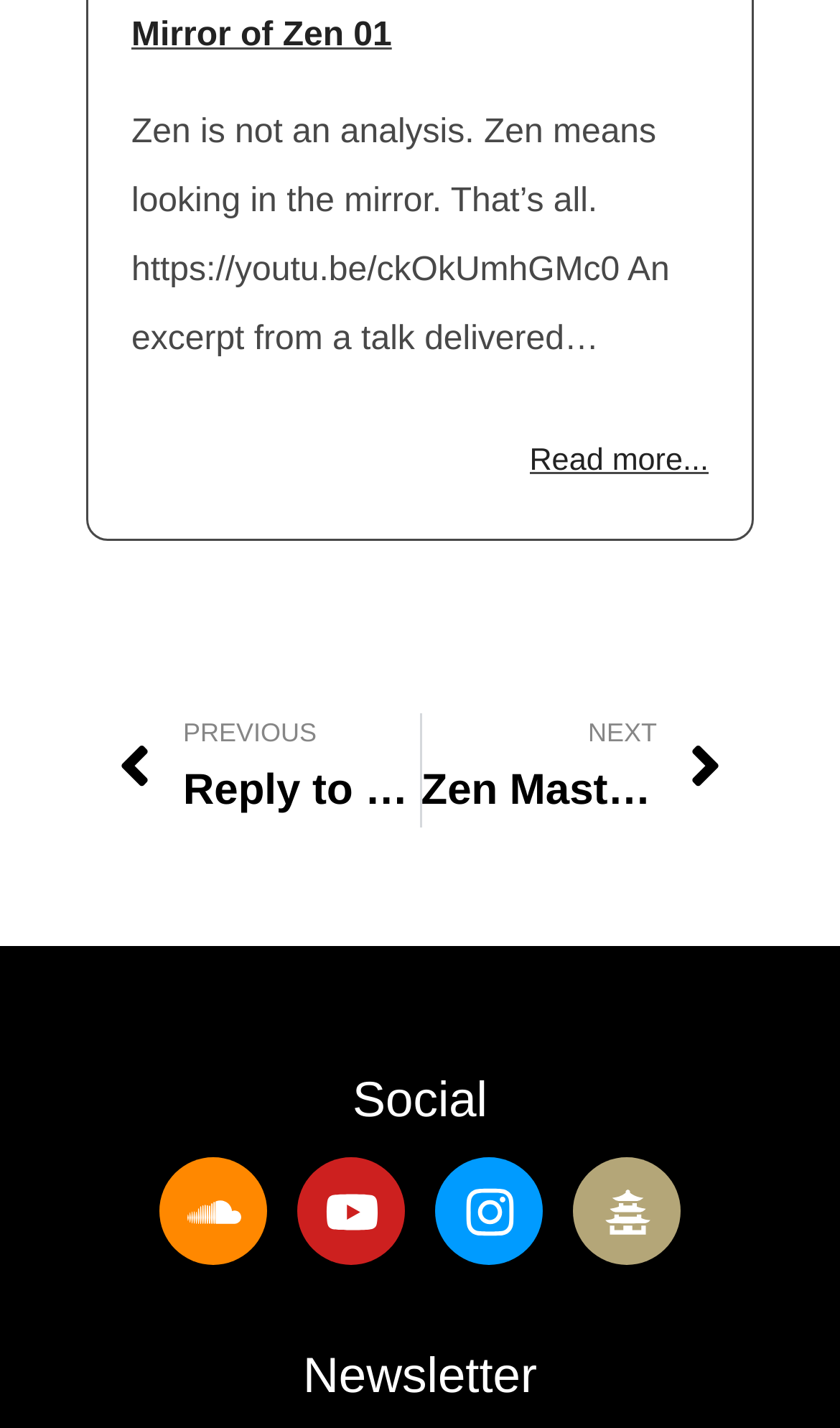Using the information shown in the image, answer the question with as much detail as possible: What is the section below the 'Social' heading?

The section below the 'Social' heading can be identified as the 'Newsletter' section, as it is labeled as such and is placed below the social media links.